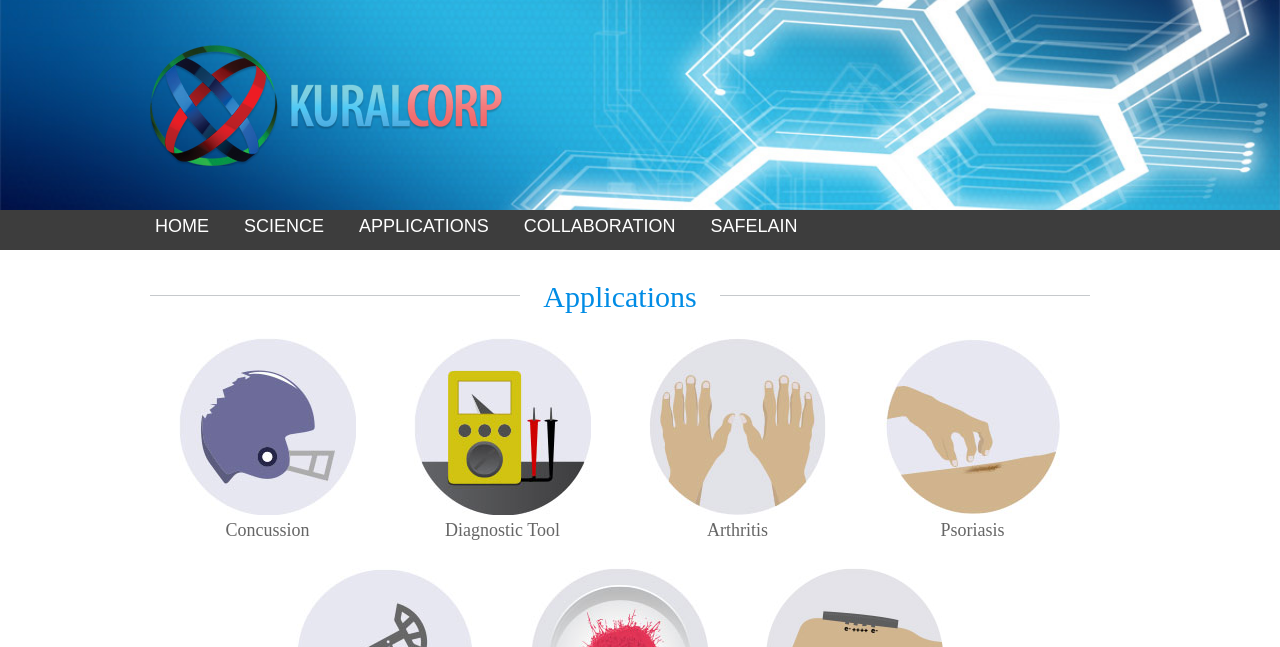Find the bounding box coordinates of the element I should click to carry out the following instruction: "view arthritis application".

[0.507, 0.771, 0.645, 0.802]